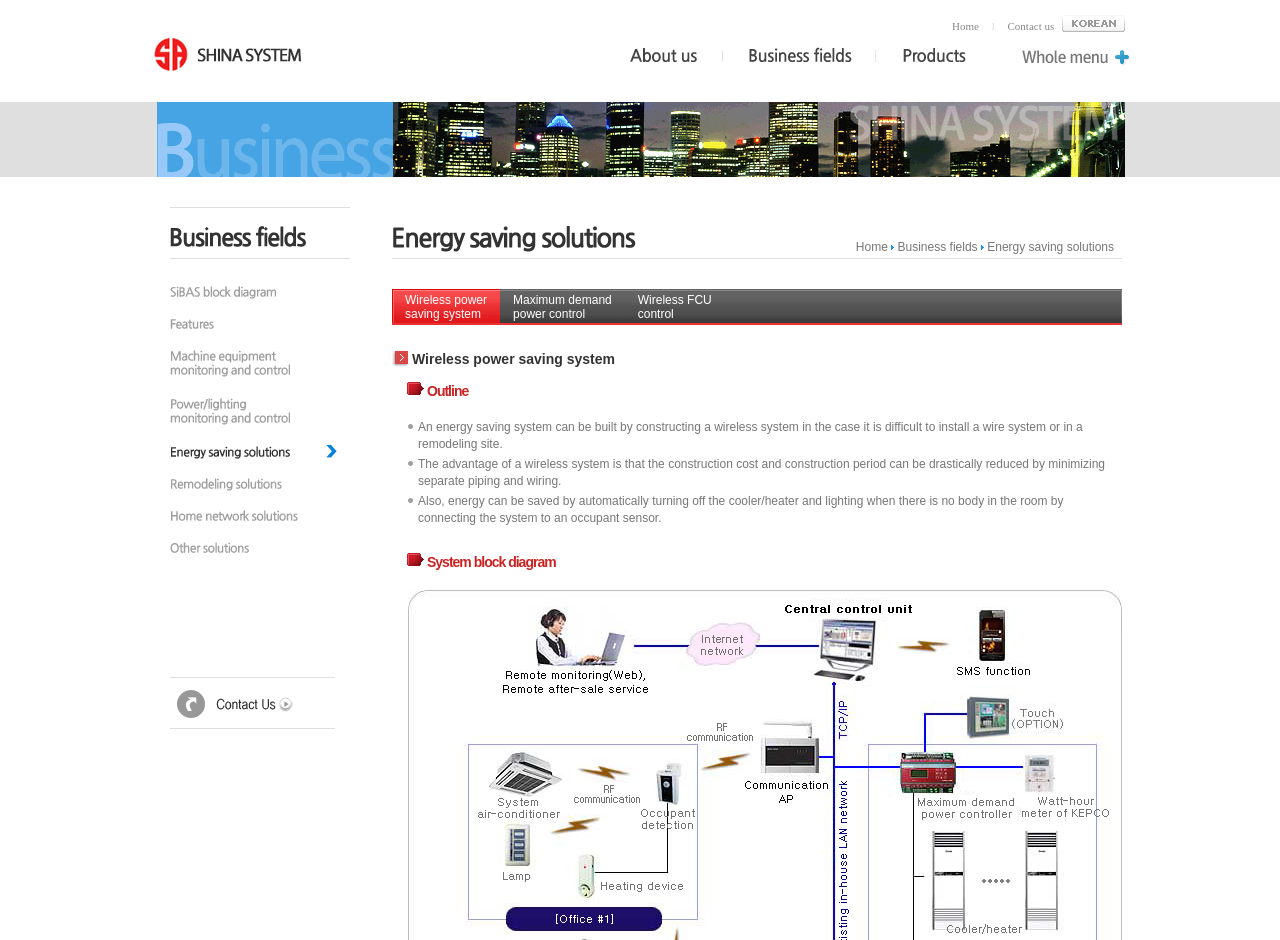Please specify the bounding box coordinates of the element that should be clicked to execute the given instruction: 'Click the 'Contact us' link'. Ensure the coordinates are four float numbers between 0 and 1, expressed as [left, top, right, bottom].

[0.787, 0.021, 0.824, 0.034]